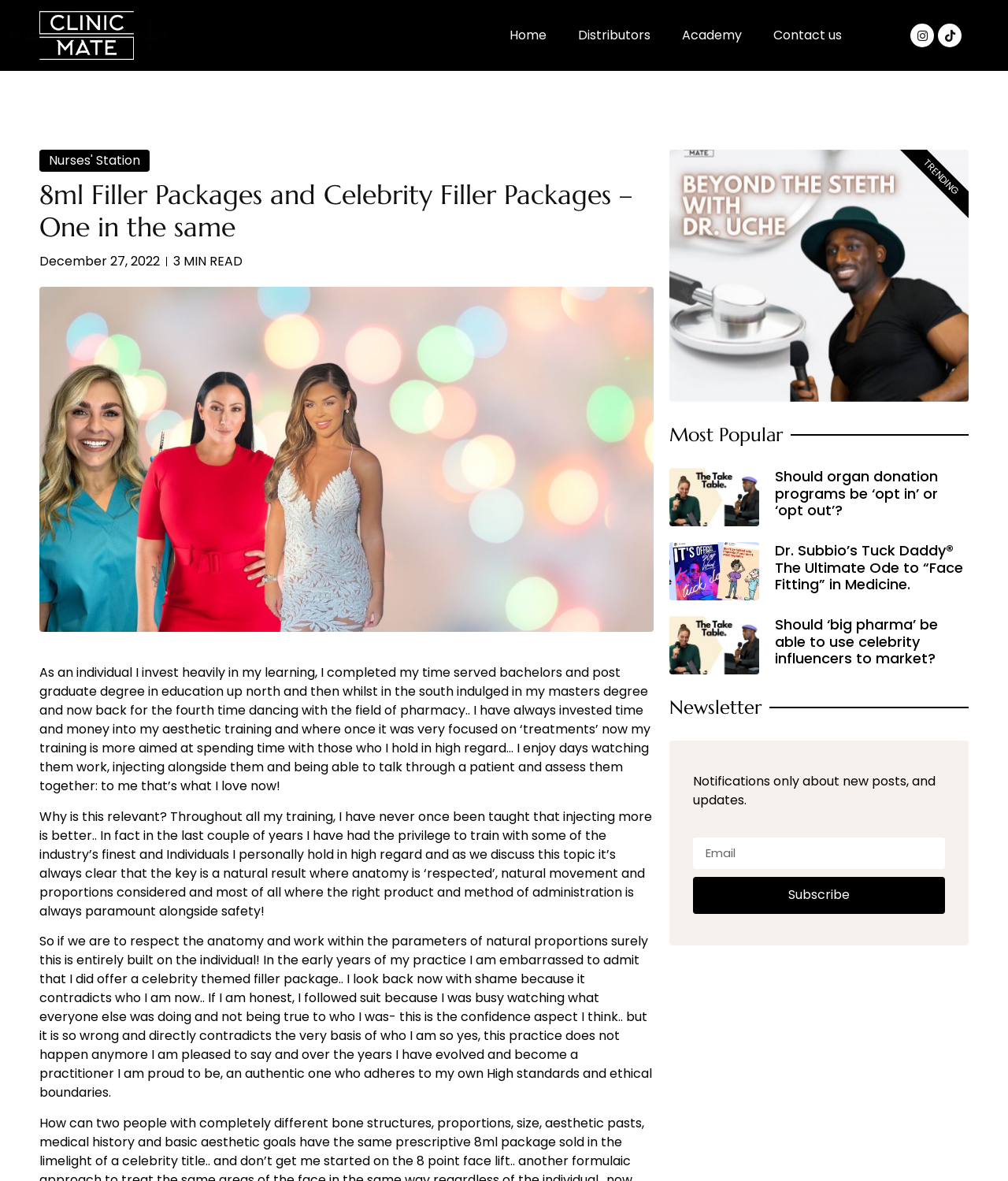What is the author's profession?
Based on the image, give a one-word or short phrase answer.

Pharmacist